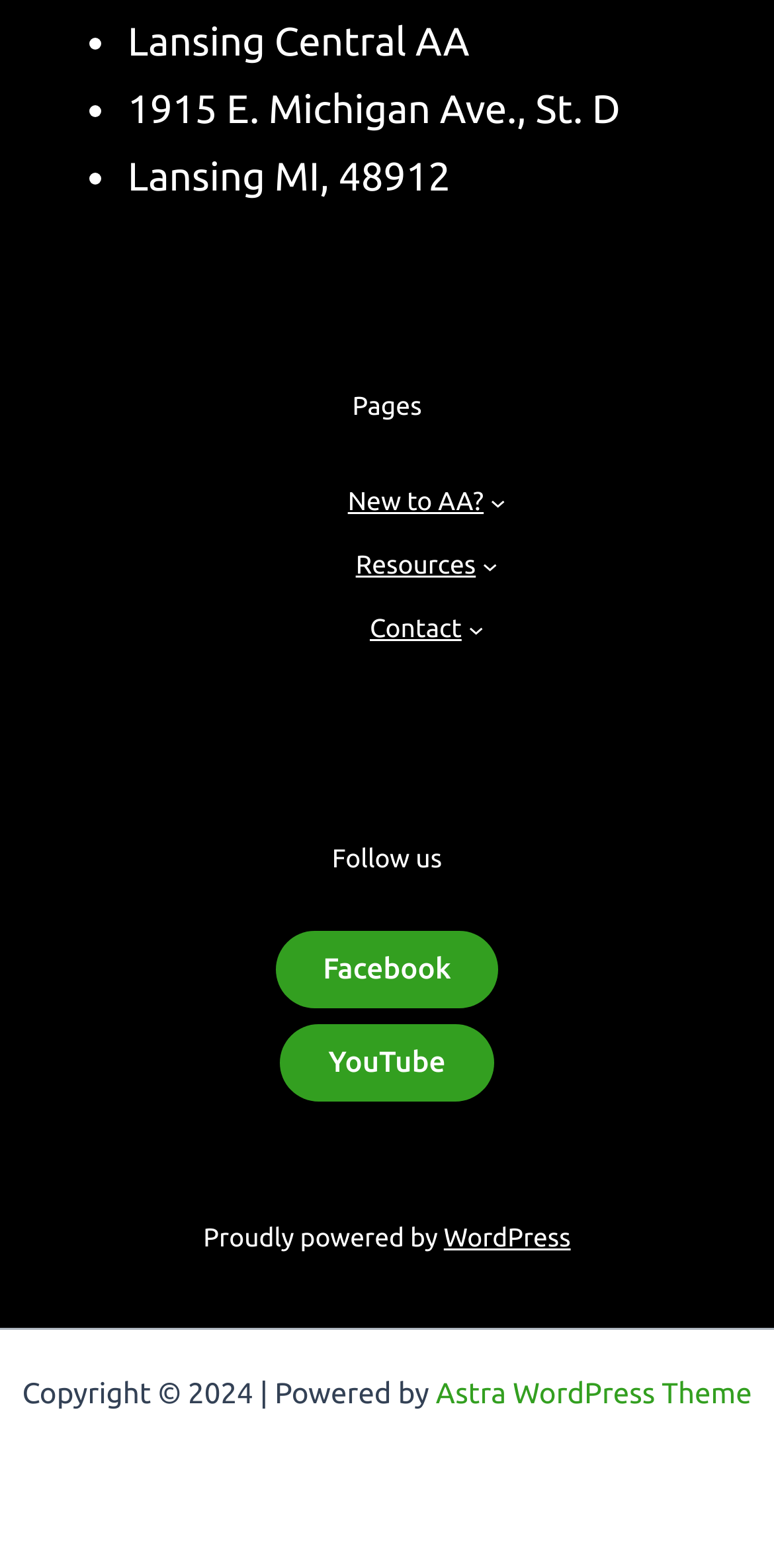Identify the bounding box coordinates of the region that should be clicked to execute the following instruction: "Open mobile menu".

None